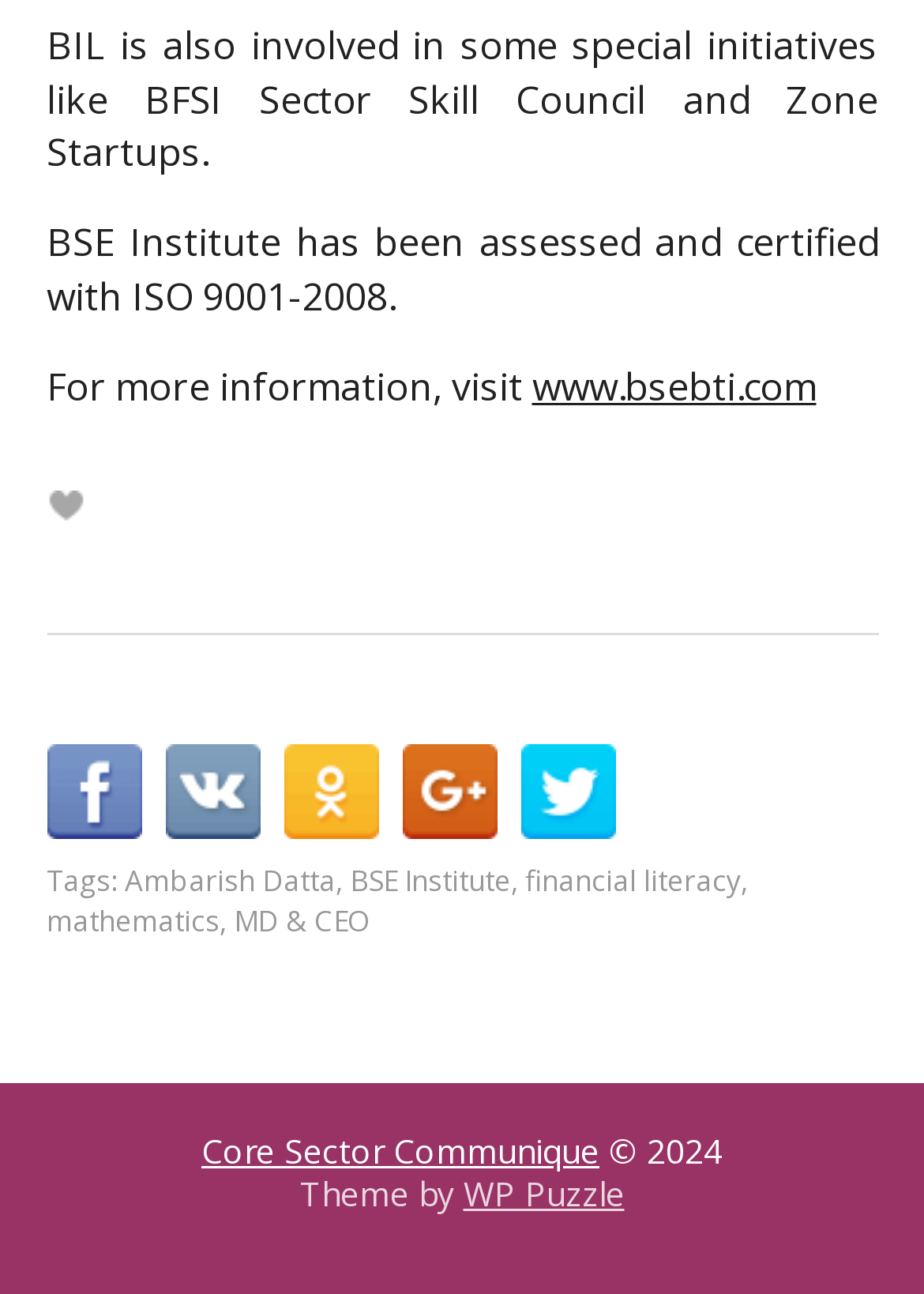What can be shared on social media?
Based on the visual information, provide a detailed and comprehensive answer.

The webpage provides links to share its content on various social media platforms, including Facebook, VK, OK, Google+, and Twitter, suggesting that the webpage can be shared on these platforms.